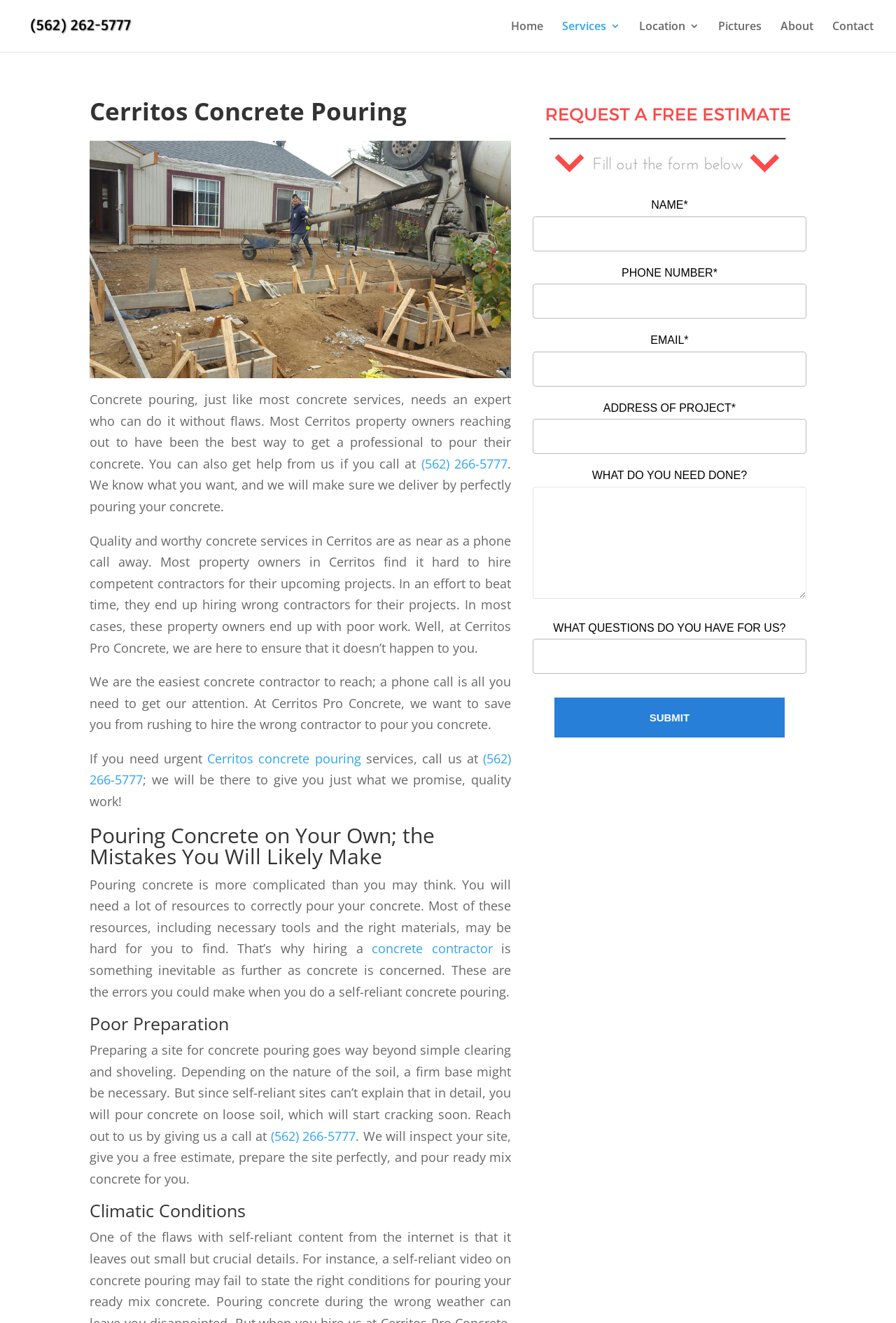Generate a comprehensive description of the webpage content.

This webpage is about Cerritos Pro Concrete, a concrete pouring expert in Cerritos. At the top, there is a logo and a navigation menu with links to different sections of the website, including Home, Services, Location, Pictures, About, and Contact. 

Below the navigation menu, there is a heading that reads "Cerritos Concrete Pouring" and an image related to concrete pouring in Cerritos. The main content of the webpage is divided into several sections. The first section explains the importance of hiring a professional concrete pouring expert, highlighting the potential flaws that can occur if the job is not done correctly. It also provides a phone number, (562) 266-5777, to contact the company for assistance.

The next section is titled "Pouring Concrete on Your Own; the Mistakes You Will Likely Make" and discusses the complications of pouring concrete without professional help. It lists potential errors that can occur, including poor preparation and climatic conditions. 

On the right side of the webpage, there is a contact form with fields for name, phone number, email, address of the project, and a description of the work needed. There is also a submit button at the bottom of the form. Above the form, there is an image of a free estimate form for Cerritos concrete.